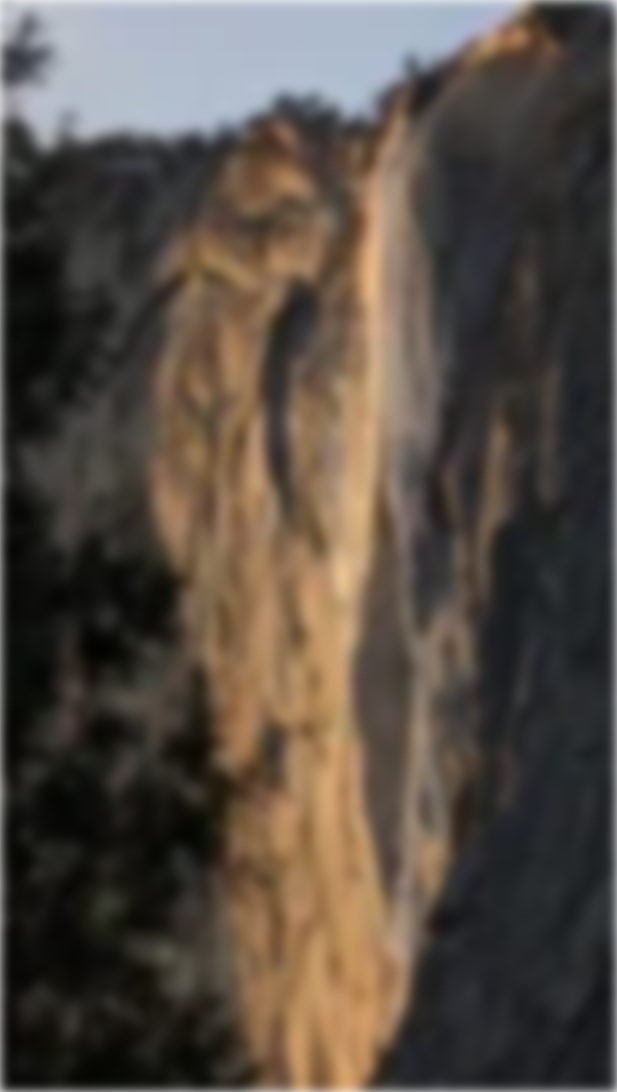Give a detailed account of the visual elements in the image.

This stunning photograph captures a close-up view of Yosemite’s iconic Horsetail Falls, showcasing the mesmerizing glow of the rock as sunlight reflects against its surface. The image intricately highlights the golden hues of the rock face, which is beautifully illuminated as the sun sets, creating a striking contrast with the surrounding dark granite cliffs. This zoomed-in perspective allows viewers to appreciate the intricate details of the mountain's surface, highlighting the majesty of nature while drawing the eye towards the flowing water of the falls. The image encapsulates the natural beauty and grandeur of Yosemite National Park, inviting viewers to experience the serenity and splendor of this remarkable landscape.